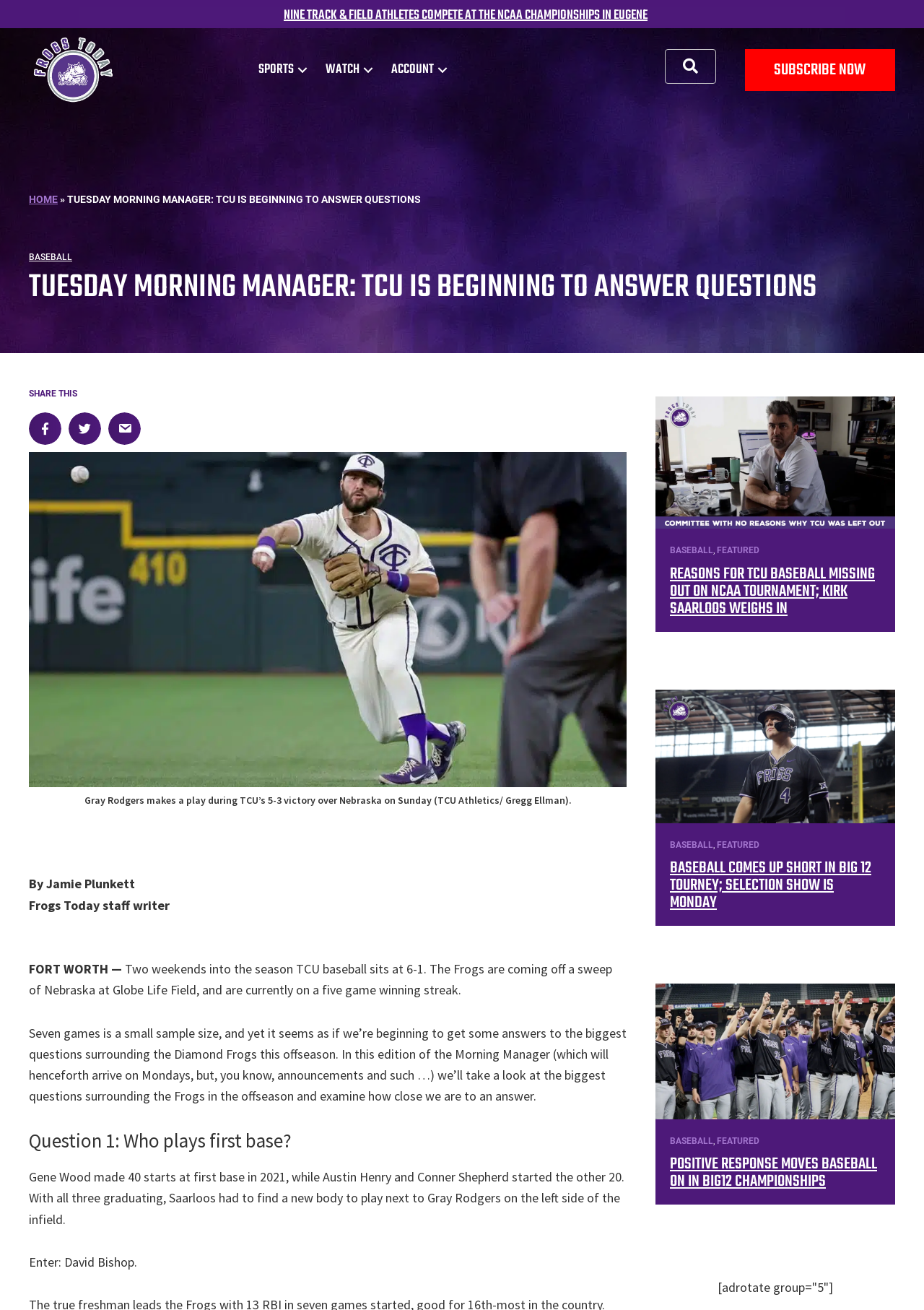Who is the new body playing next to Gray Rodgers on the left side of the infield?
Provide an in-depth answer to the question, covering all aspects.

The webpage mentions that 'Gene Wood made 40 starts at first base in 2021, while Austin Henry and Conner Shepherd started the other 20. With all three graduating, Saarloos had to find a new body to play next to Gray Rodgers on the left side of the infield. Enter: David Bishop.' Therefore, David Bishop is the new body playing next to Gray Rodgers on the left side of the infield.